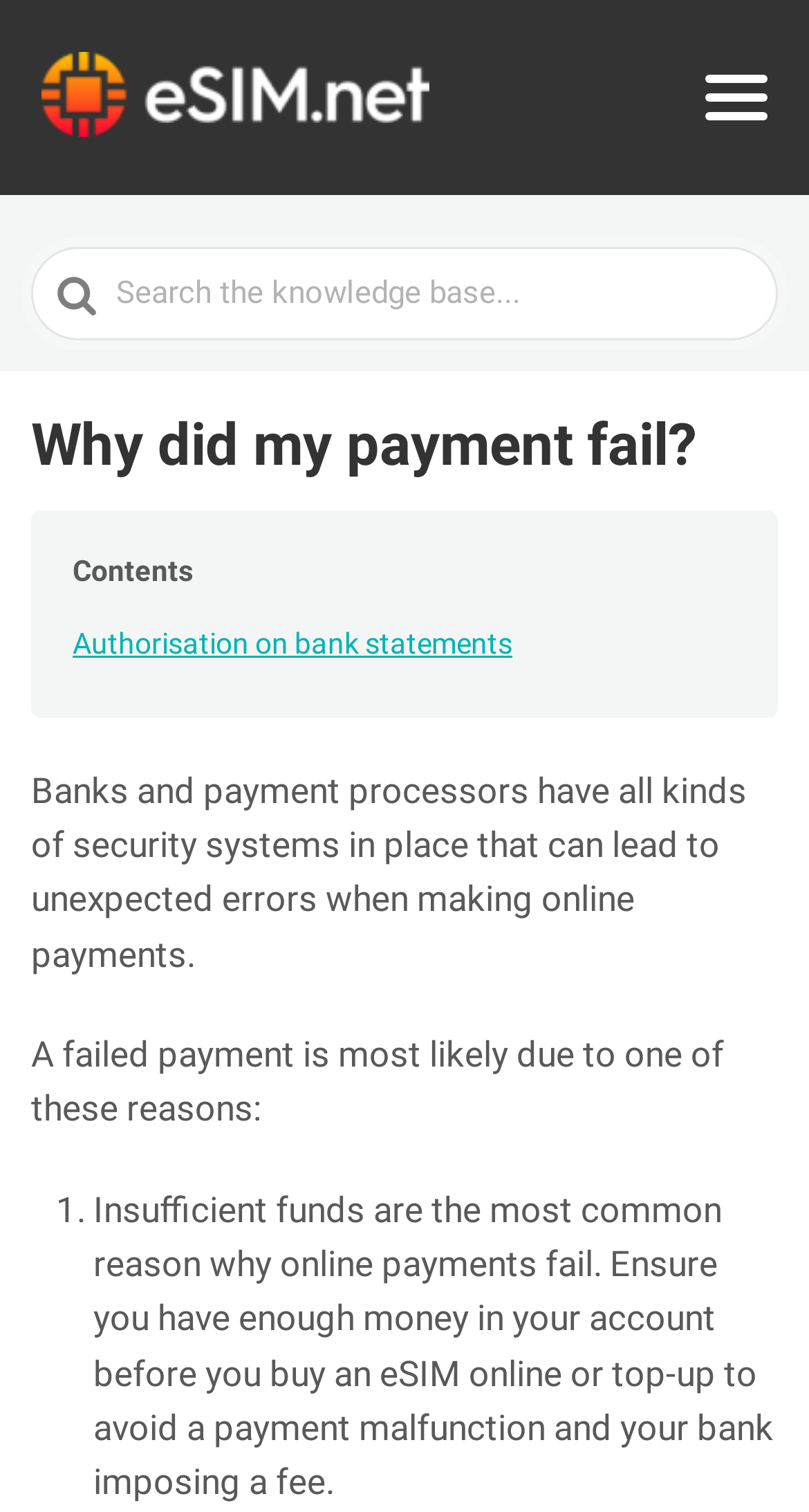What is the most common reason for online payment failure?
Using the image as a reference, give a one-word or short phrase answer.

Insufficient funds